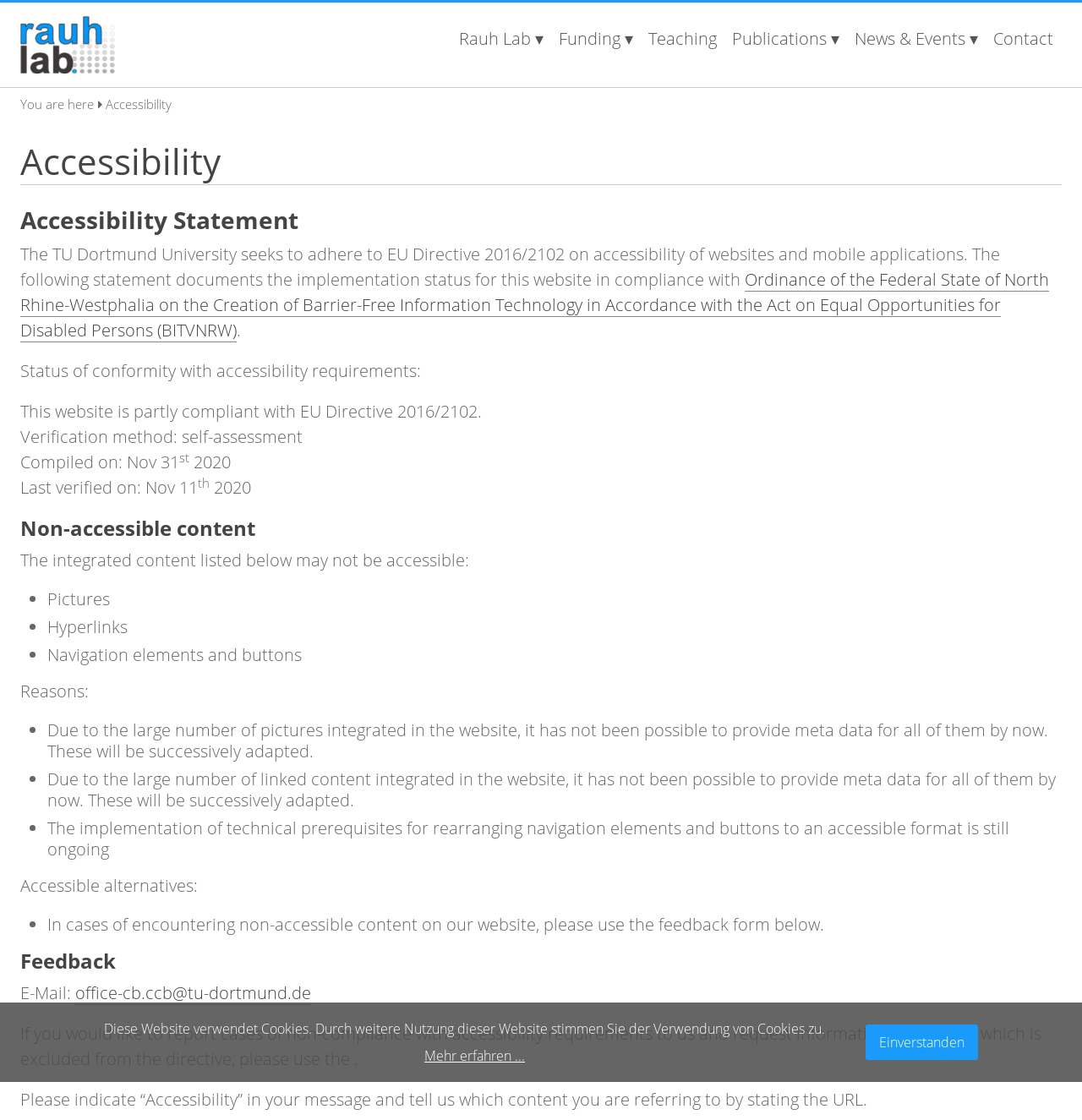Using a single word or phrase, answer the following question: 
What is the status of conformity with accessibility requirements?

Partly compliant